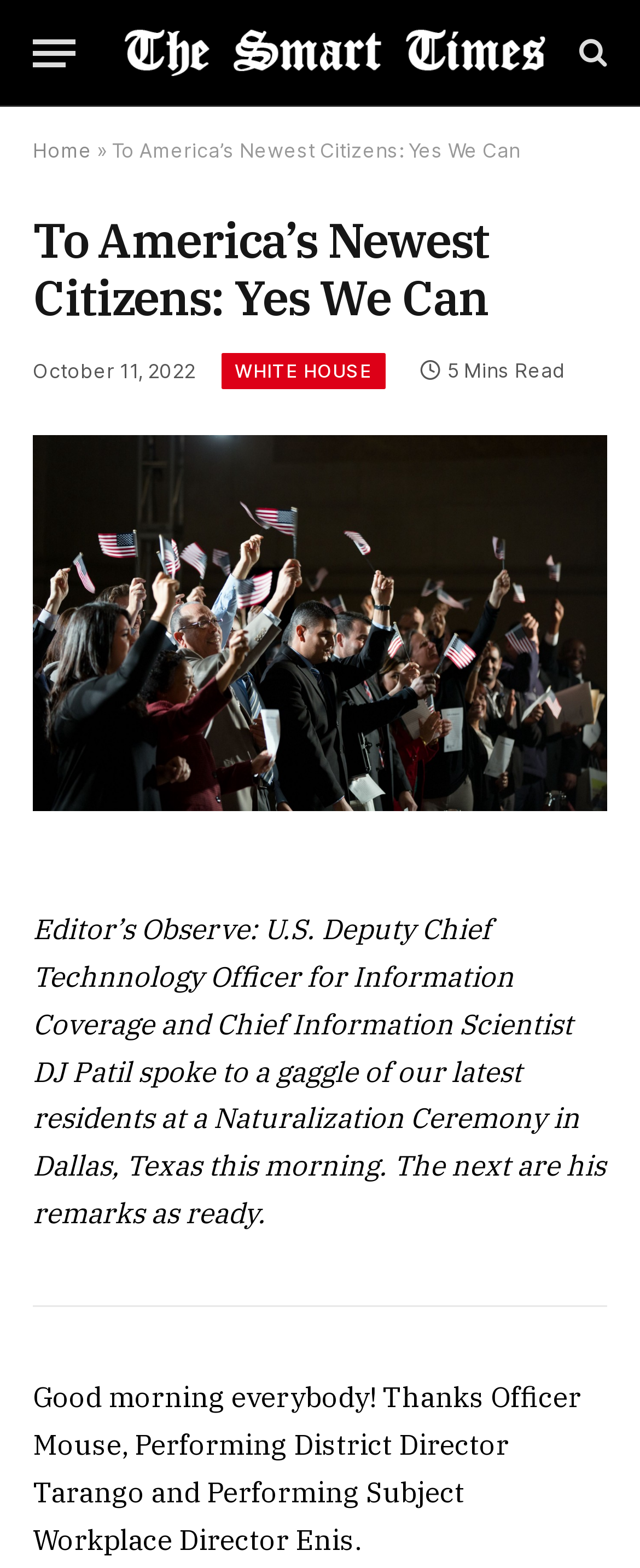Determine the bounding box for the UI element that matches this description: "White House".

[0.346, 0.225, 0.602, 0.248]